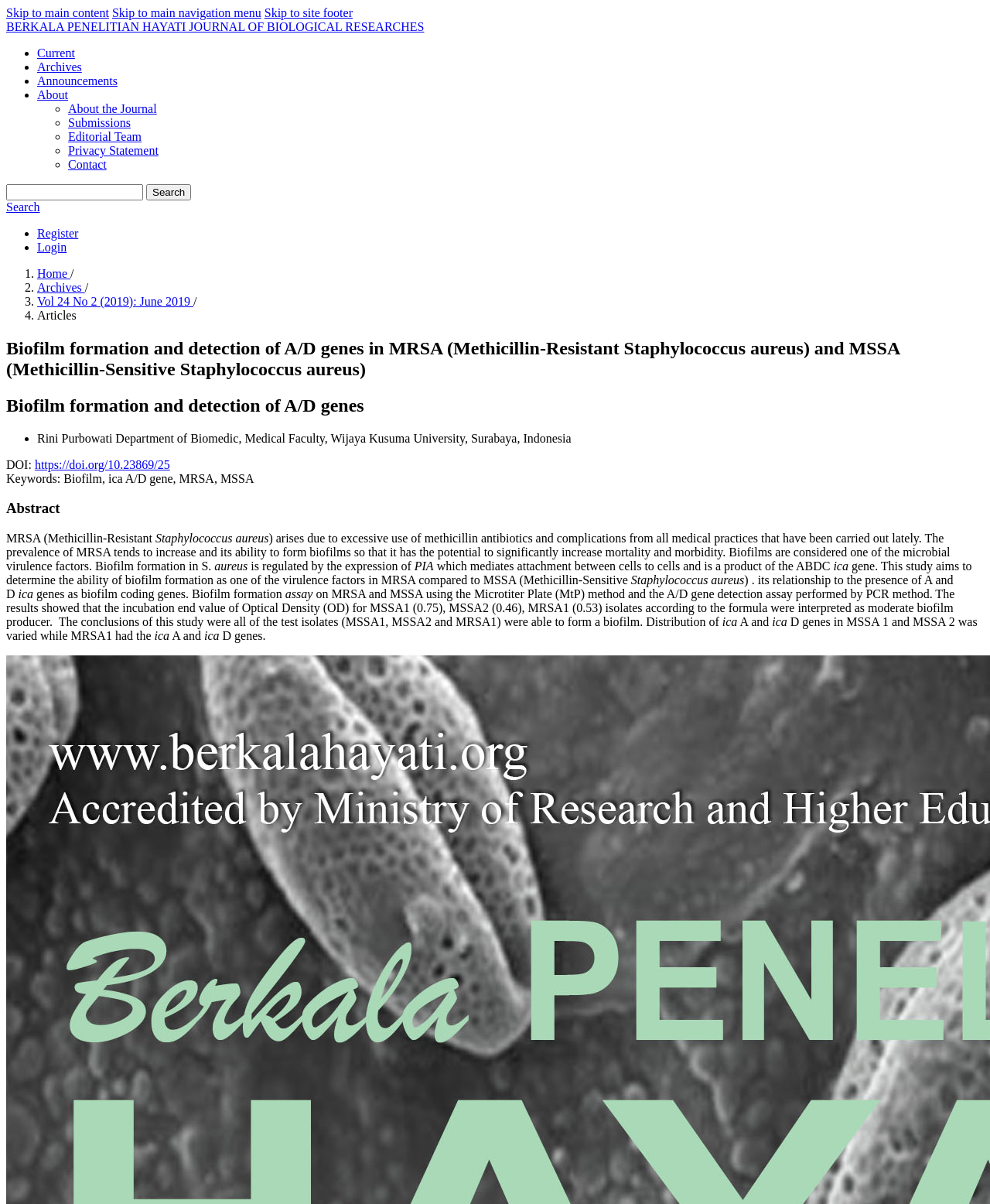Please locate the bounding box coordinates of the element that should be clicked to complete the given instruction: "Go to Complaints".

None